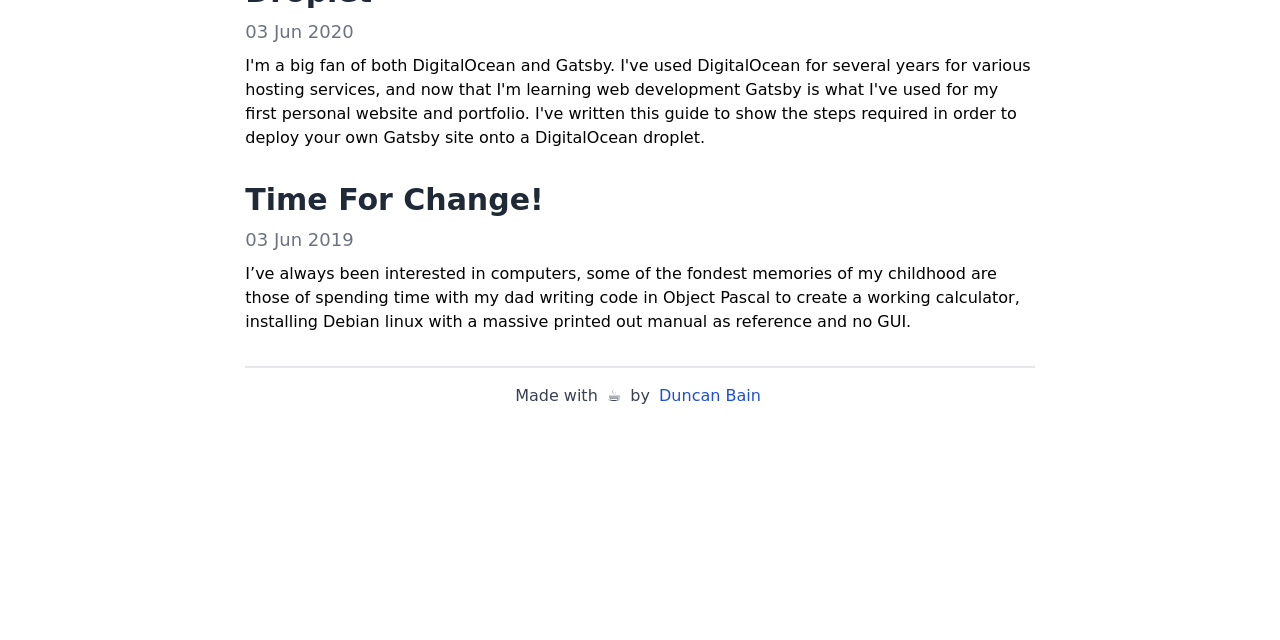Find the bounding box of the UI element described as follows: "Duncan Bain".

[0.515, 0.603, 0.594, 0.633]